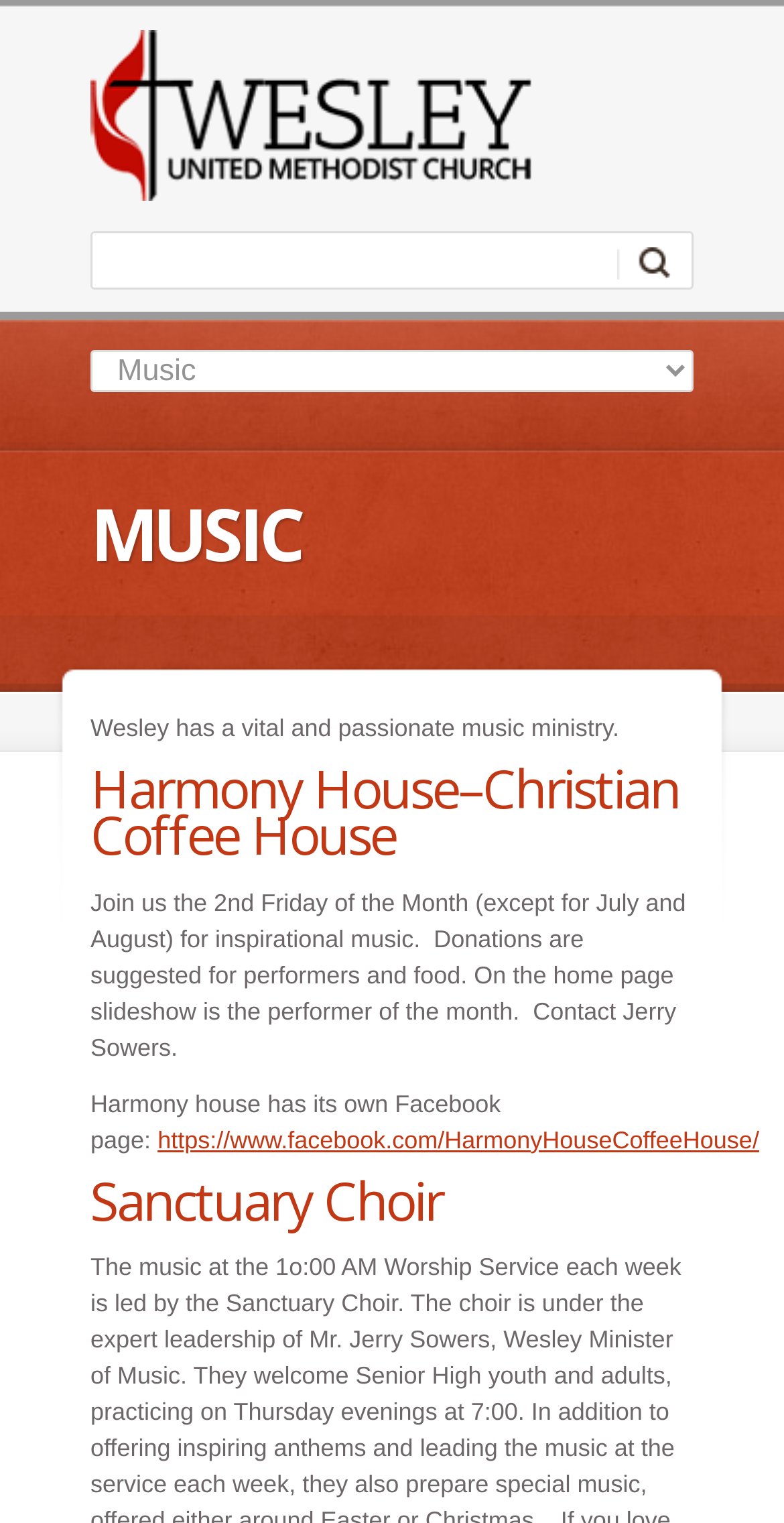Please provide a comprehensive response to the question based on the details in the image: What is the name of the choir mentioned on the page?

The page mentions a choir in a section labeled 'Sanctuary Choir'. This suggests that the name of the choir is 'Sanctuary Choir'.